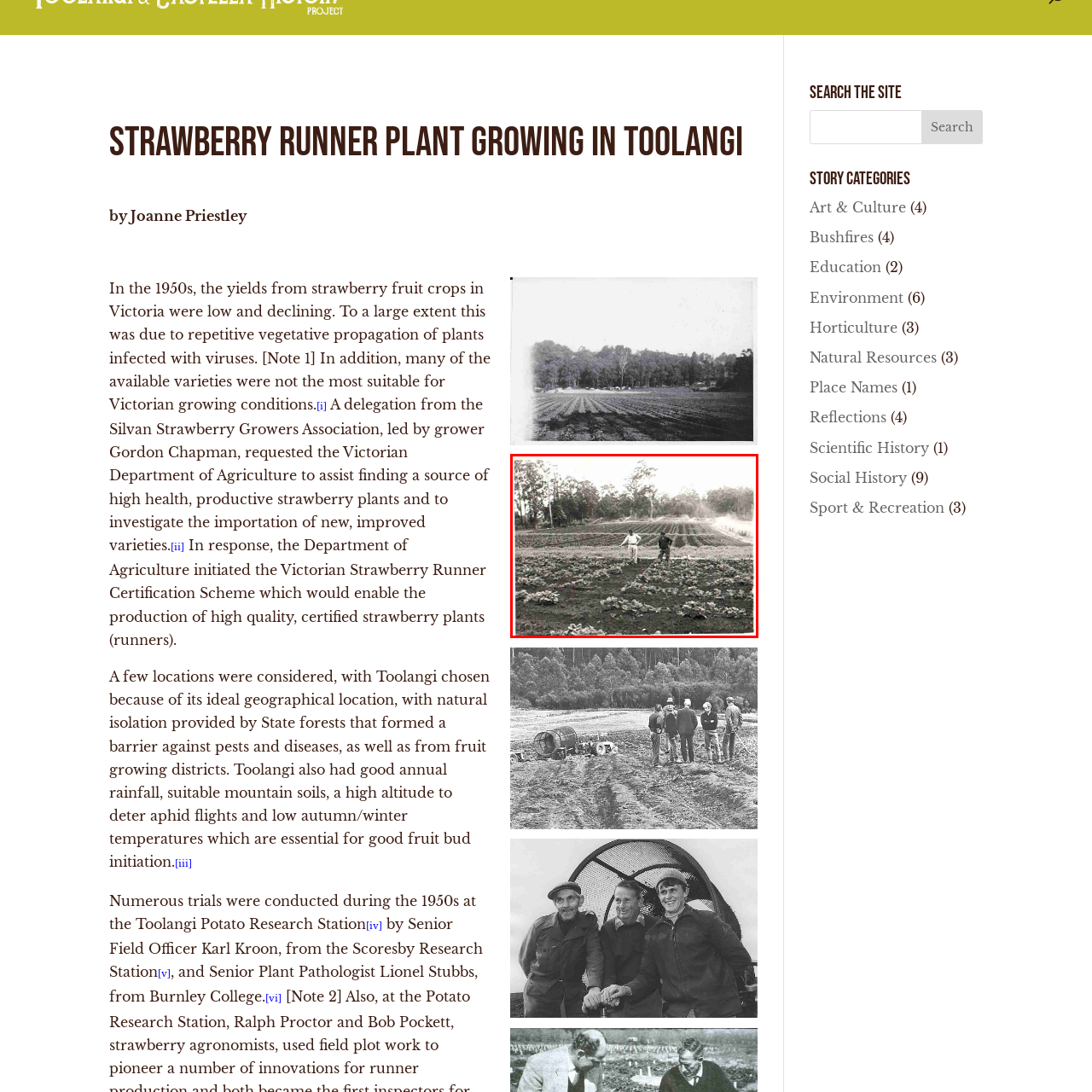Offer a detailed explanation of the image encased within the red boundary.

The image captures a historic scene from Muddy Creek East, dated 1864, showcasing two individuals inspecting rows of strawberry plants in a well-maintained farmland. The men, dressed in period-appropriate attire, stand among the lush green rows, which illustrate the agricultural practices of the time. In the background, a clear view of neatly organized patches of strawberries stretches into the distance, flanked by trees, suggesting the natural isolation and optimal growing conditions that Toolangi offered. This photograph is a testament to the early attempts at improving strawberry cultivation in Victoria, reflecting a significant period in horticultural history linked to efforts initiated in the 1950s for enhancing strawberry plant health and productivity.